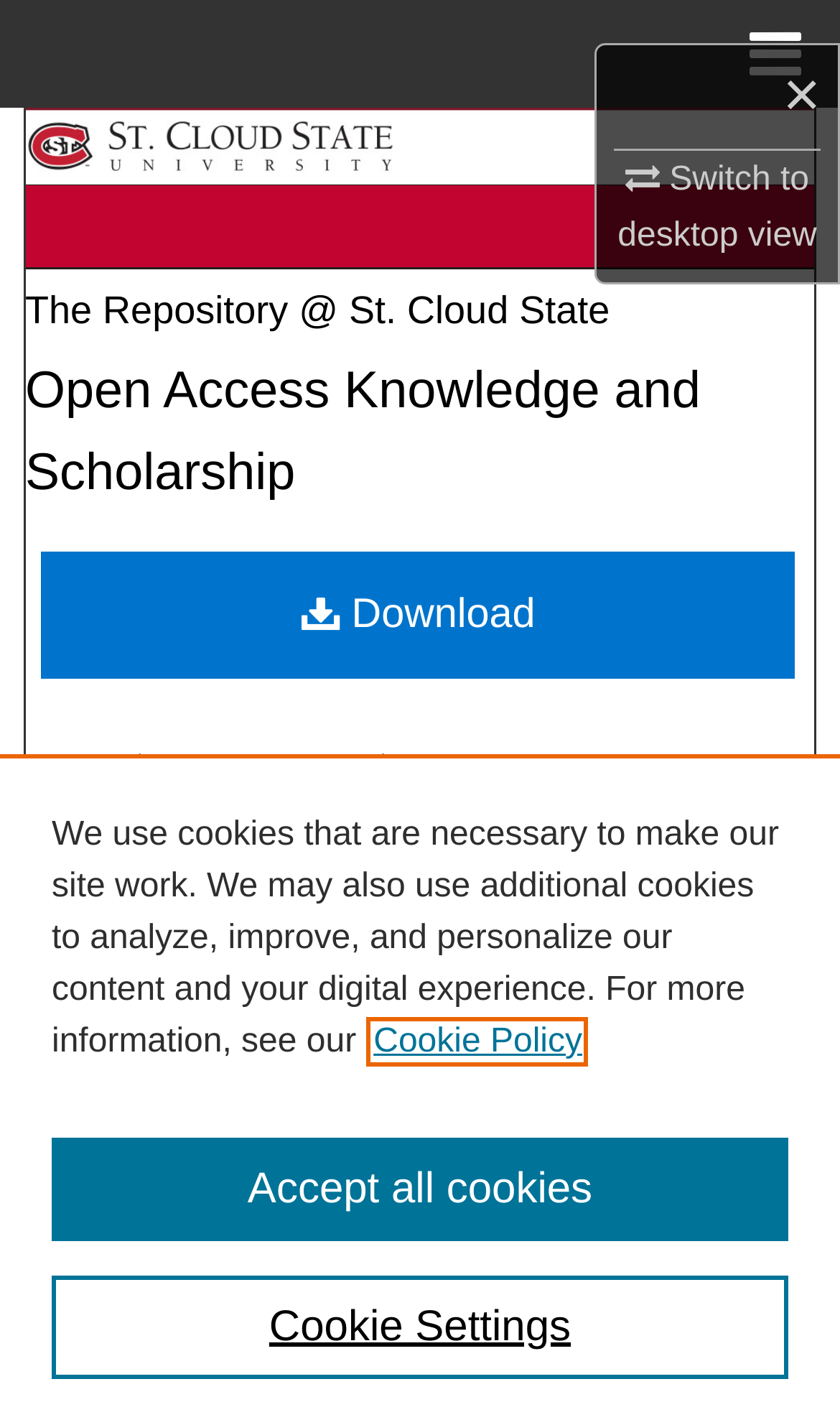Create an elaborate caption for the webpage.

This webpage appears to be a research article or academic paper titled "DO ACOUSTIC PHONETIC CORRELATES VARY IN RELATION TO GRAMMATICAL FUNCTION?" by Ettien Koffi and Matthew Beckstrand. 

At the top right corner, there are several links, including "×", "Switch to desktop view", and "≡ Menu". The "≡ Menu" link, when clicked, reveals a hidden menu with links to "Home", "Search", "Browse Collections", "My Account", "About", and "DC Network Digital Commons Network™".

Below the title, there is a section with links to "The Repository at St. Cloud State" and "The Repository @ St. Cloud State", accompanied by images of the university's logo. 

Next, there is a heading that reads "Open Access Knowledge and Scholarship". 

On the left side of the page, there is a navigation menu or breadcrumb trail with links to "Home", "Linguistic Portfolios", and "Vol. 11 (2022)". 

Below the navigation menu, there is a large image related to "Linguistic Portfolios". 

A "Download" link is located near the top center of the page. 

At the bottom of the page, there is a privacy alert dialog with a description of the website's cookie policy. The dialog includes links to the "Cookie Policy" and buttons to "Cookie Settings" and "Accept all cookies".